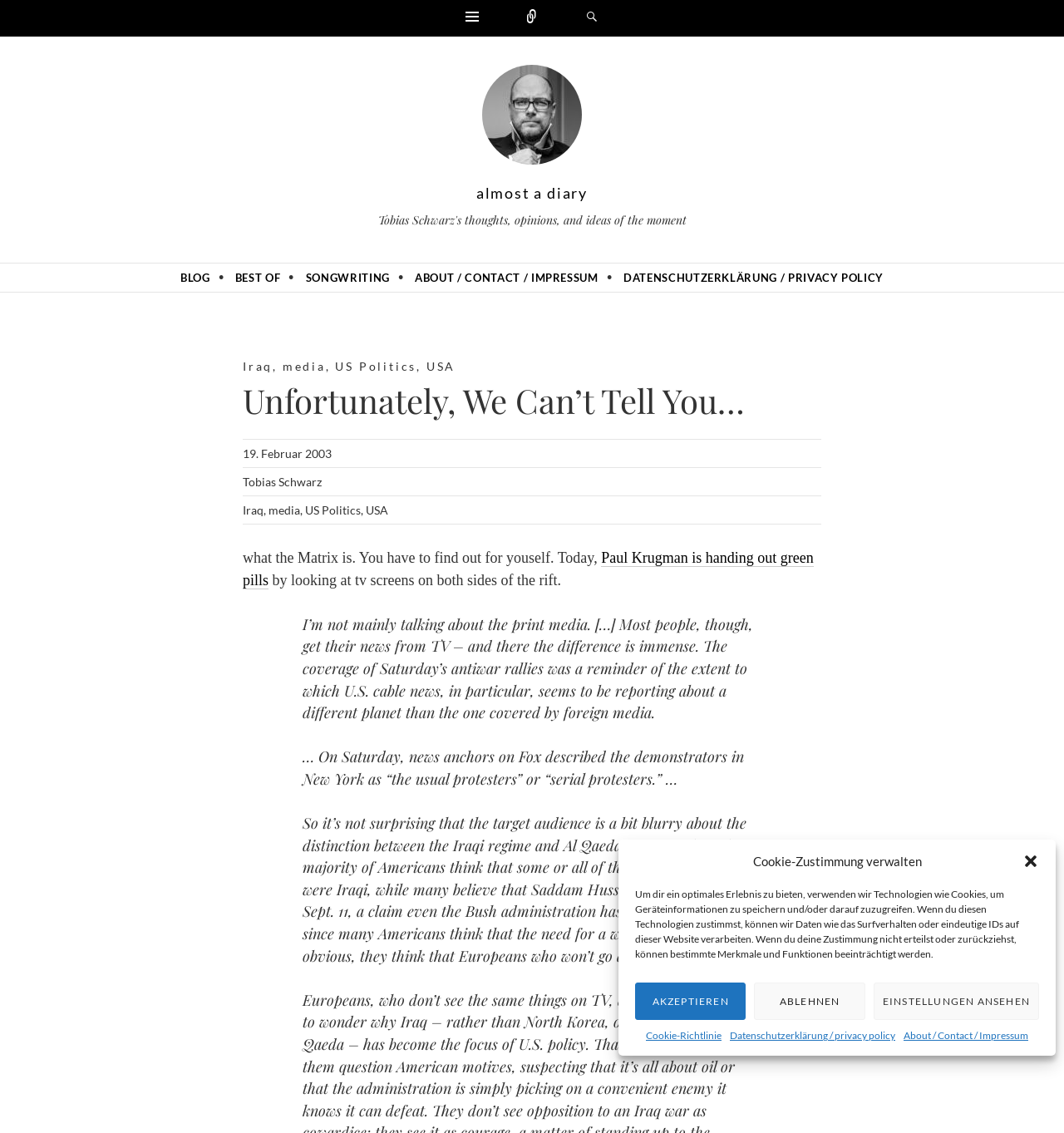What is the date of the article?
Look at the image and provide a short answer using one word or a phrase.

19. Februar 2003